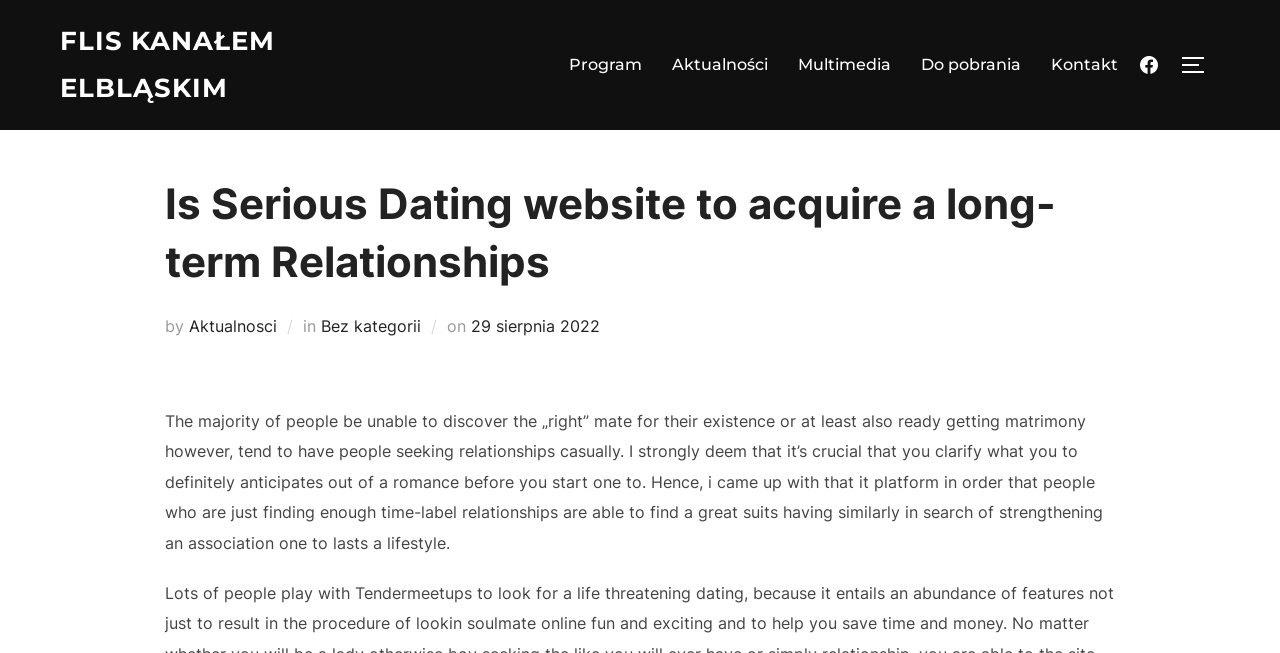Utilize the information from the image to answer the question in detail:
How many menu items are in the top horizontal menu?

The top horizontal menu can be found in the top-middle section of the webpage. It contains 5 menu items, which are 'Program', 'Aktualności', 'Multimedia', 'Do pobrania', and 'Kontakt'.